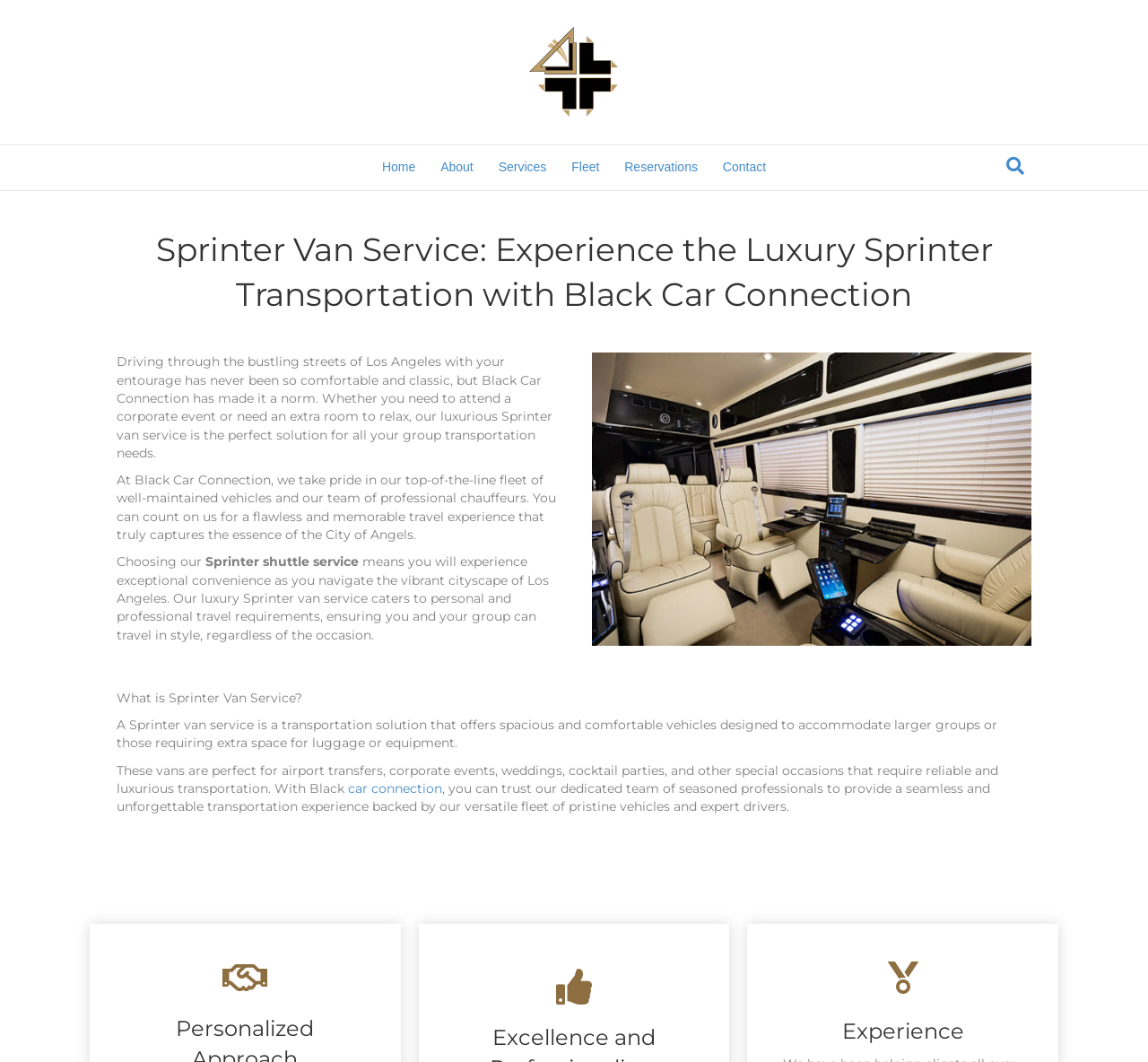Give a one-word or phrase response to the following question: What is the benefit of choosing the Sprinter Van Service?

Exceptional convenience